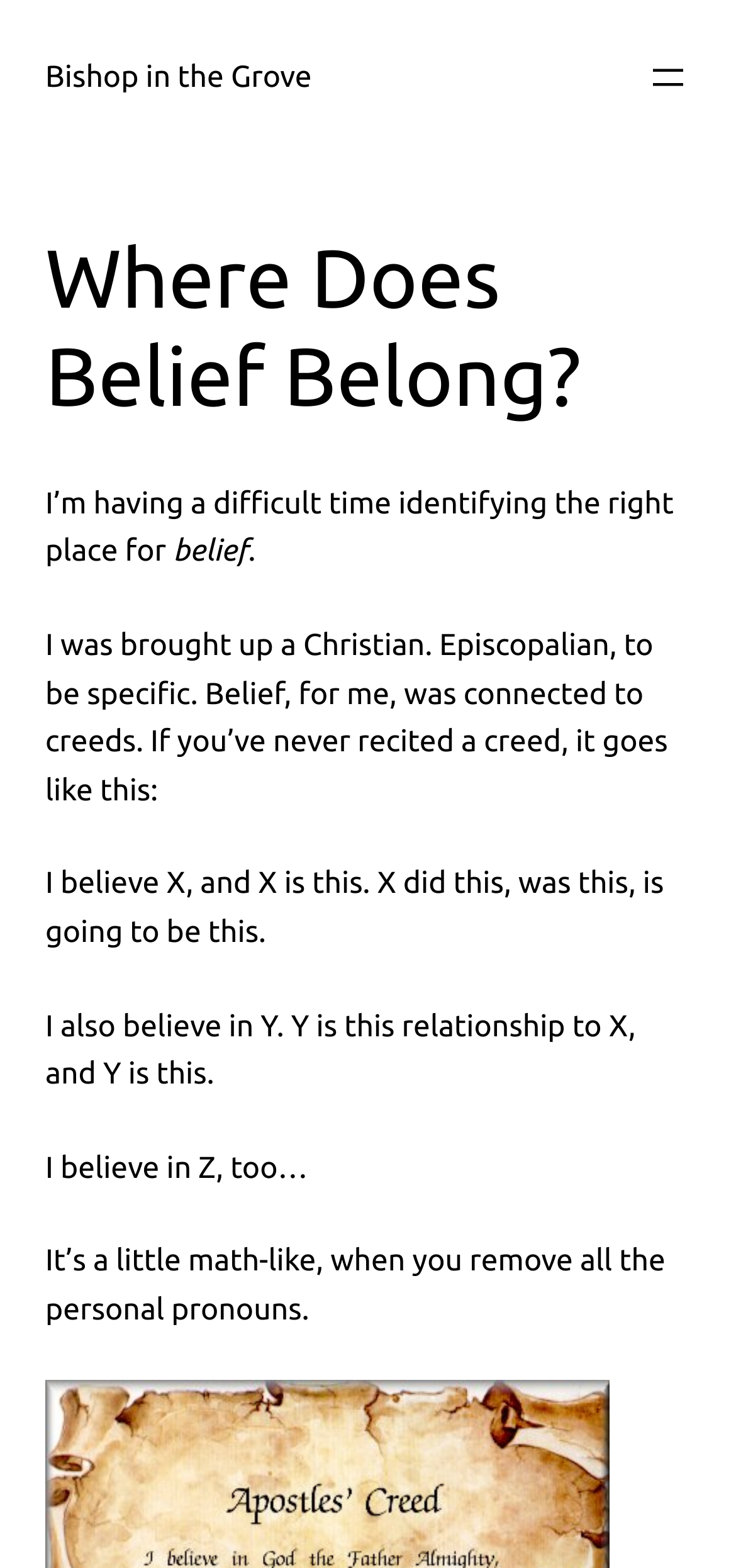Locate the UI element described by Bishop in the Grove in the provided webpage screenshot. Return the bounding box coordinates in the format (top-left x, top-left y, bottom-right x, bottom-right y), ensuring all values are between 0 and 1.

[0.062, 0.038, 0.424, 0.06]